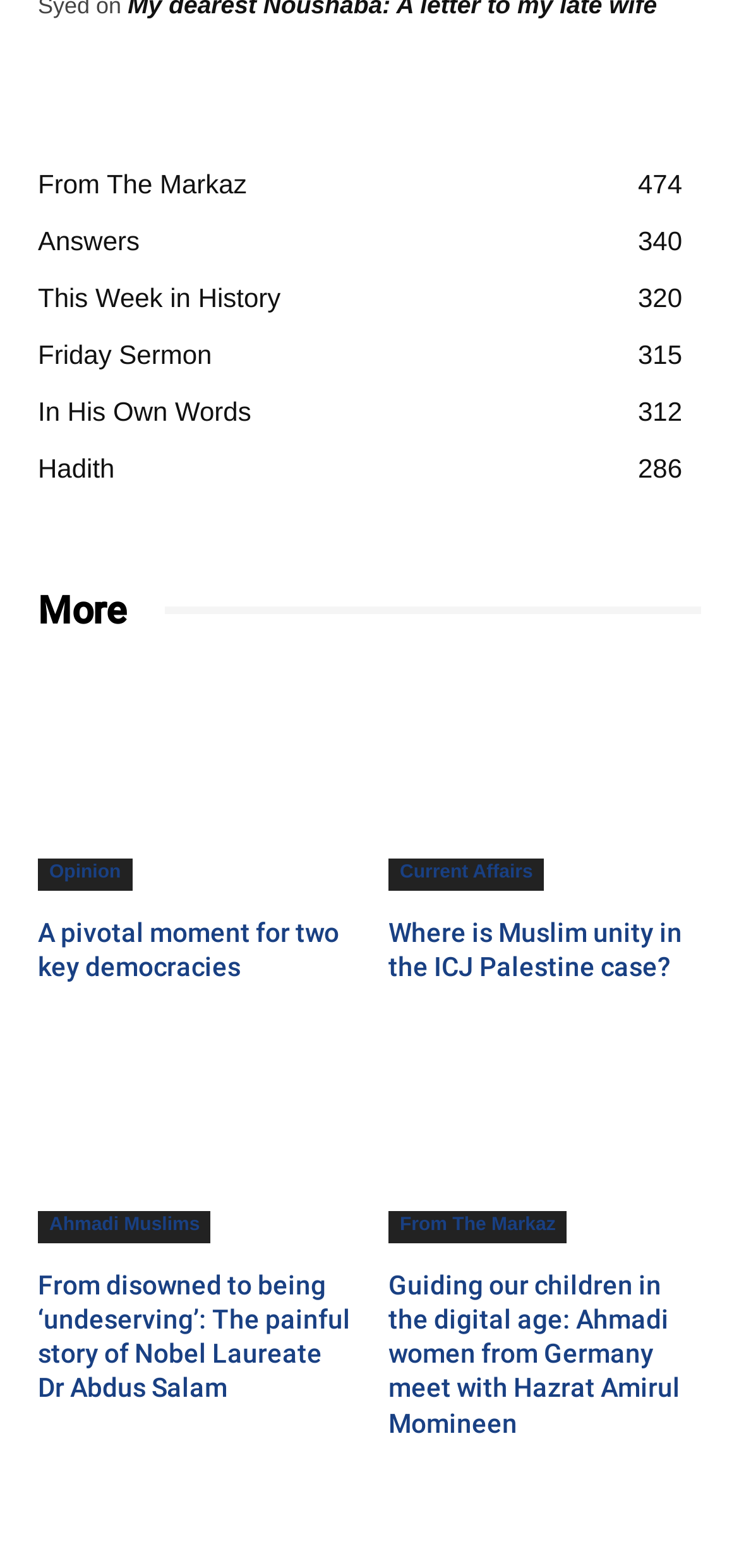Specify the bounding box coordinates of the area to click in order to execute this command: 'Click on 'From The Markaz''. The coordinates should consist of four float numbers ranging from 0 to 1, and should be formatted as [left, top, right, bottom].

[0.051, 0.107, 0.334, 0.126]